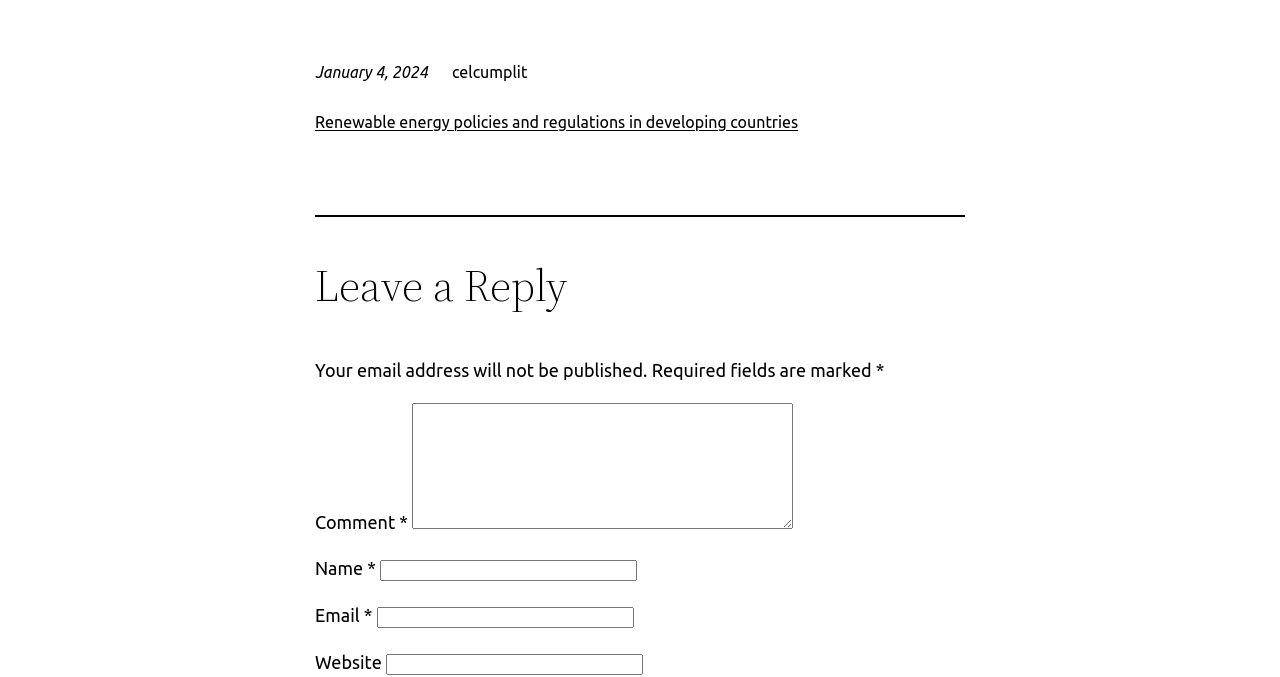Please answer the following question using a single word or phrase: 
Is the Website field required in the comment form?

No